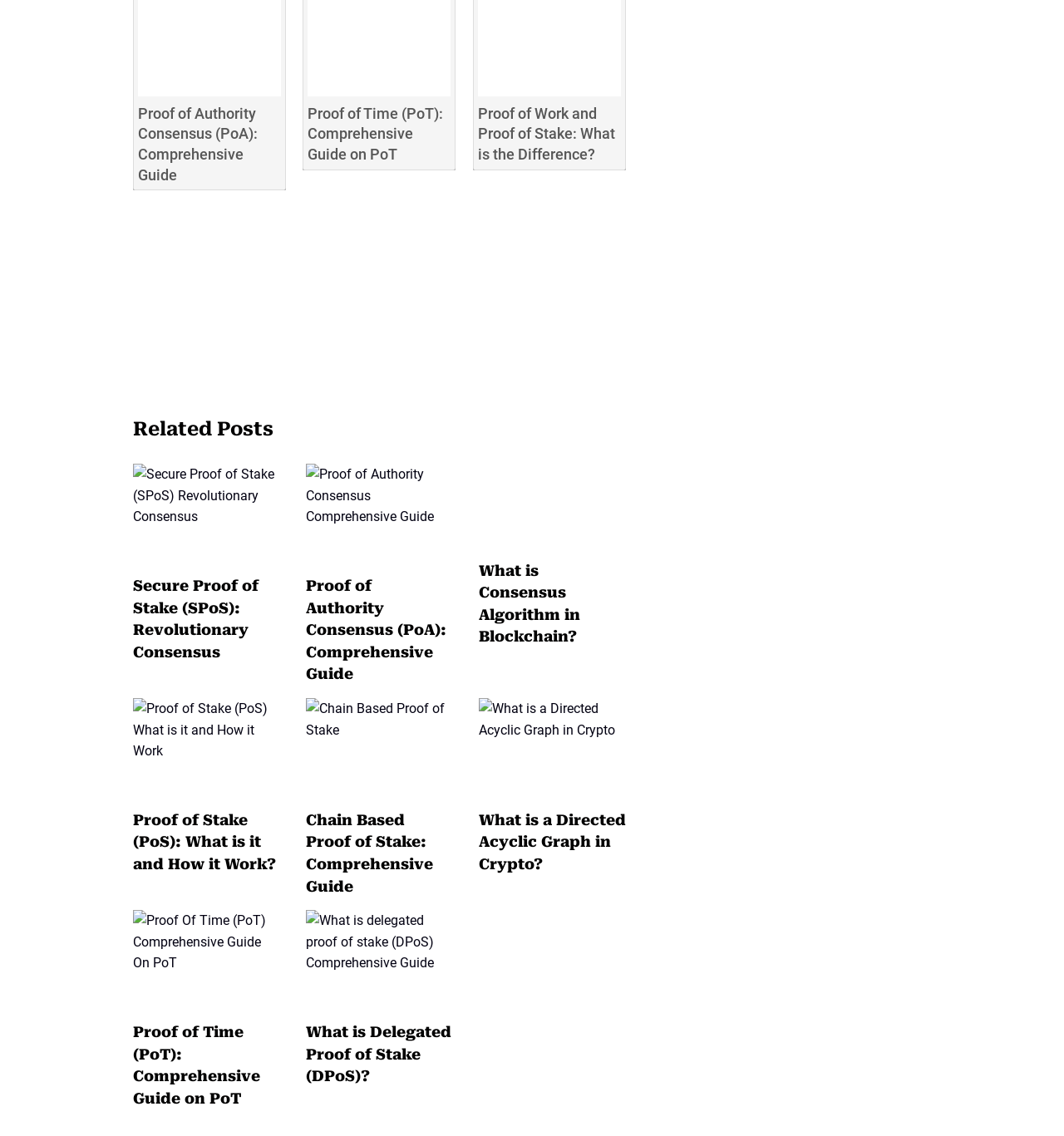Extract the bounding box coordinates for the HTML element that matches this description: "Previous". The coordinates should be four float numbers between 0 and 1, i.e., [left, top, right, bottom].

[0.156, 0.543, 0.222, 0.554]